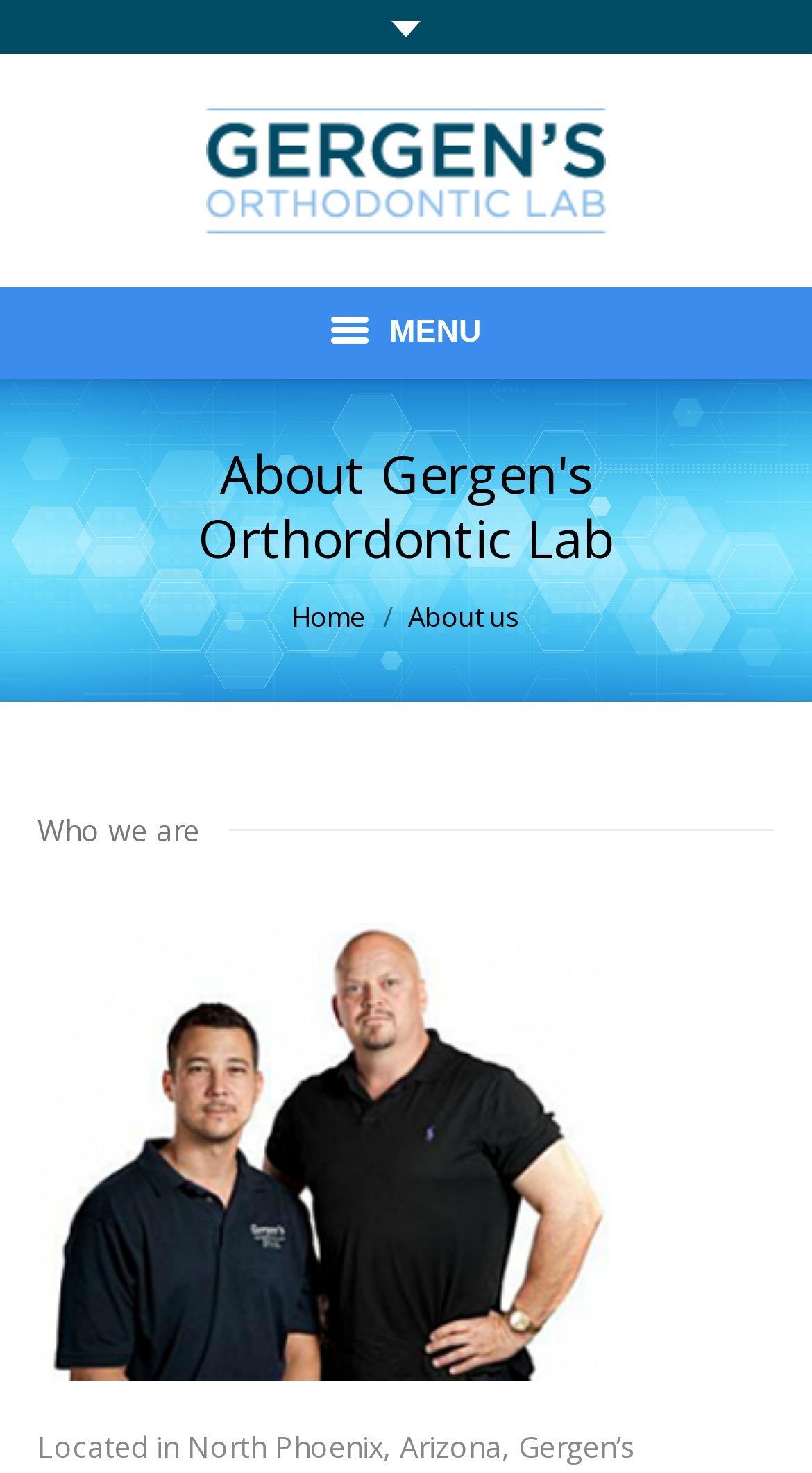Identify the webpage's primary heading and generate its text.

About Gergen's Orthordontic Lab